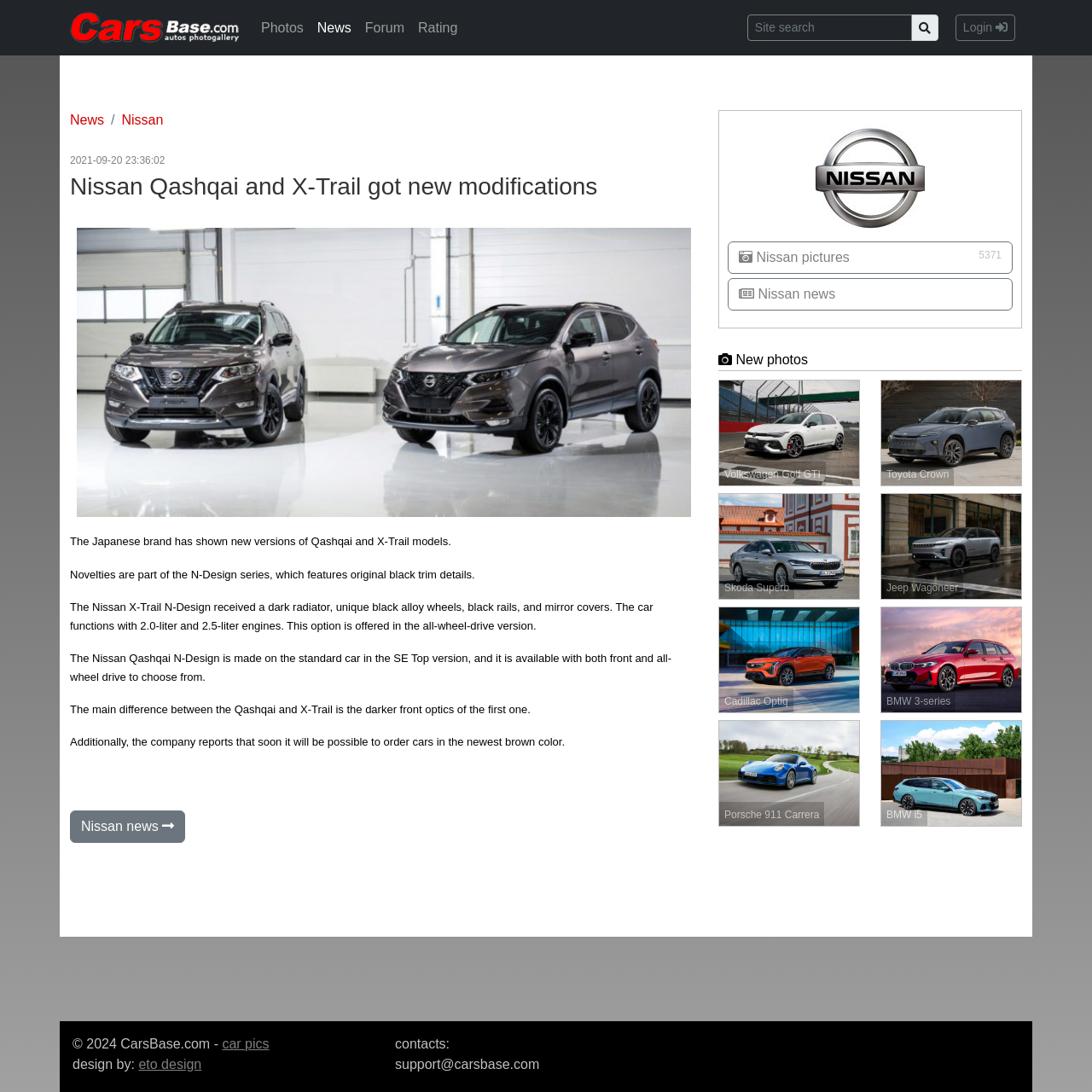What is the function of the button with '' icon?
Please look at the screenshot and answer in one word or a short phrase.

Search